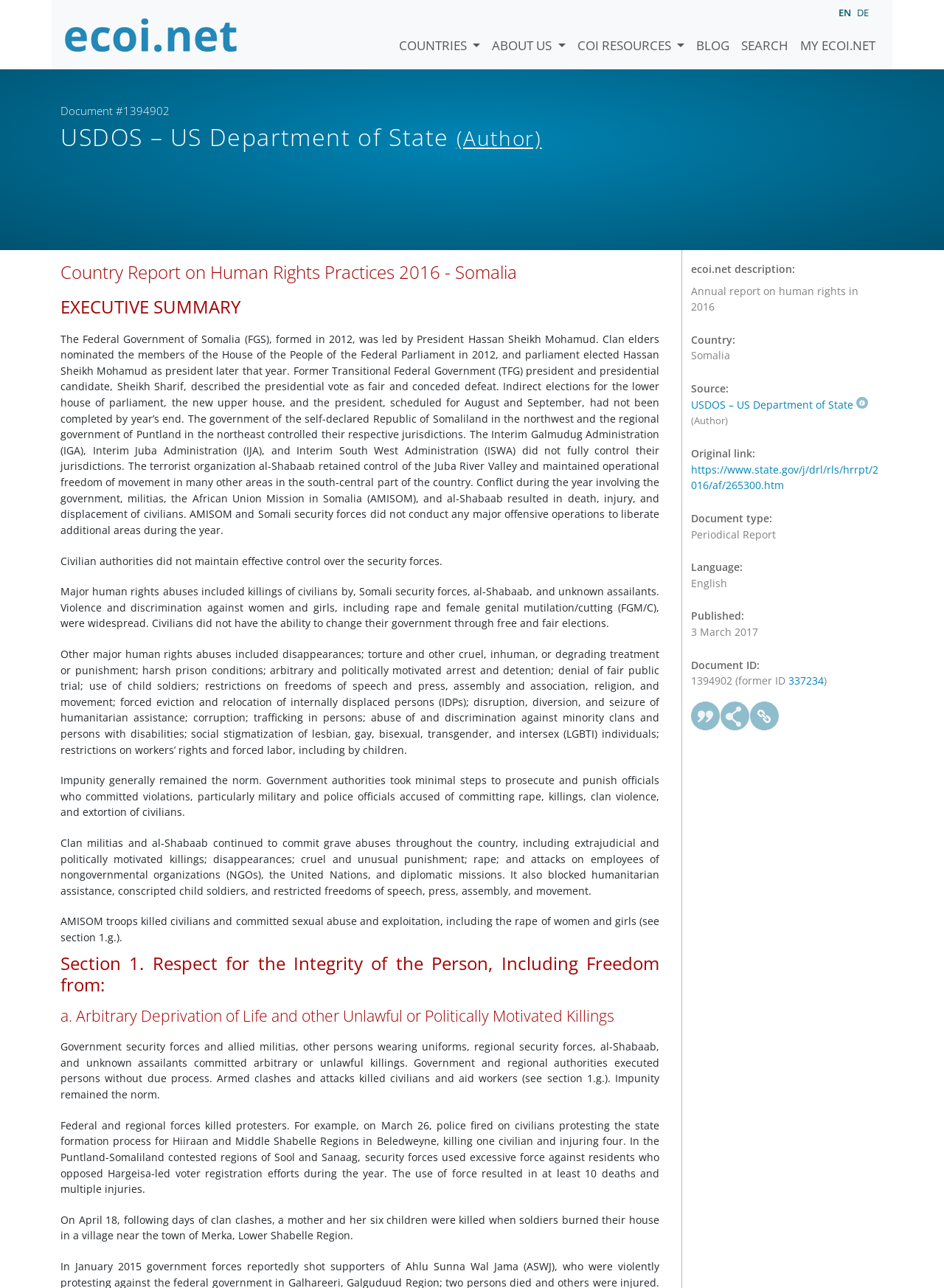Specify the bounding box coordinates of the area to click in order to execute this command: 'View the 'Annual report on human rights in 2016' document'. The coordinates should consist of four float numbers ranging from 0 to 1, and should be formatted as [left, top, right, bottom].

[0.732, 0.22, 0.909, 0.244]